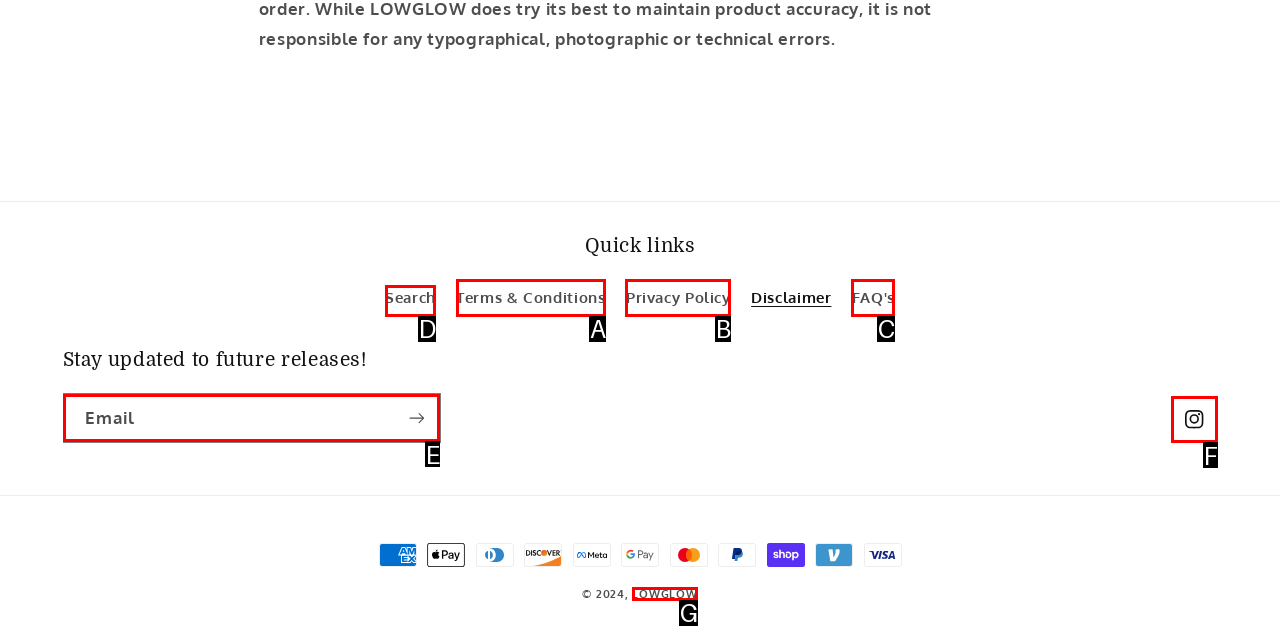Choose the HTML element that best fits the given description: Privacy Policy. Answer by stating the letter of the option.

B